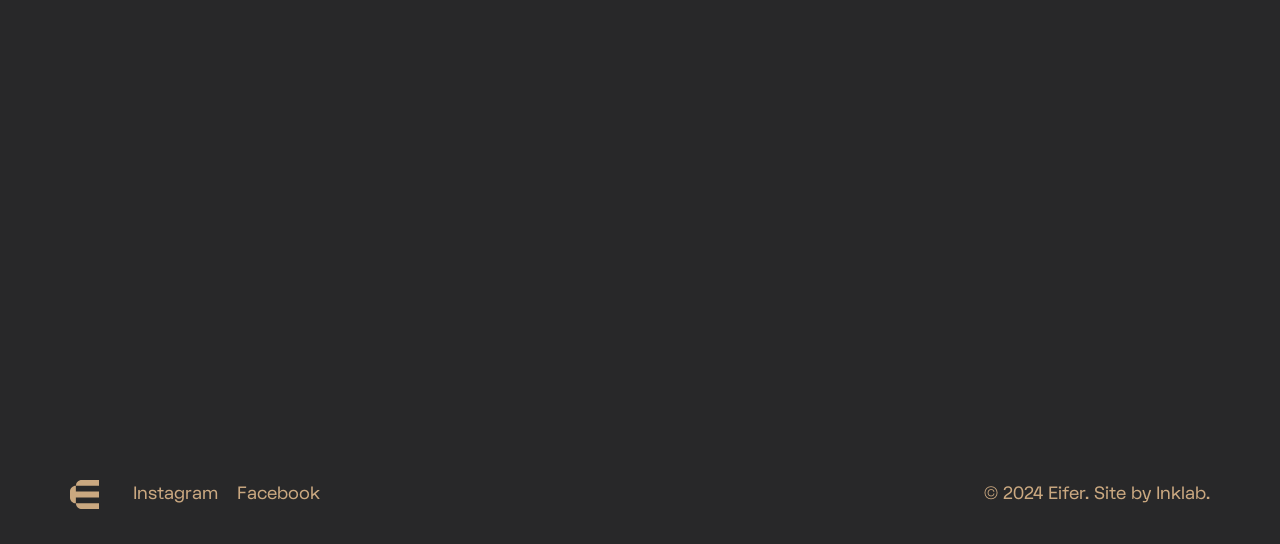Who designed the website?
From the details in the image, provide a complete and detailed answer to the question.

The website designer can be determined by looking at the link with the text 'Site by Inklab' located at the bottom of the page, indicating that Inklab is the designer of the website.